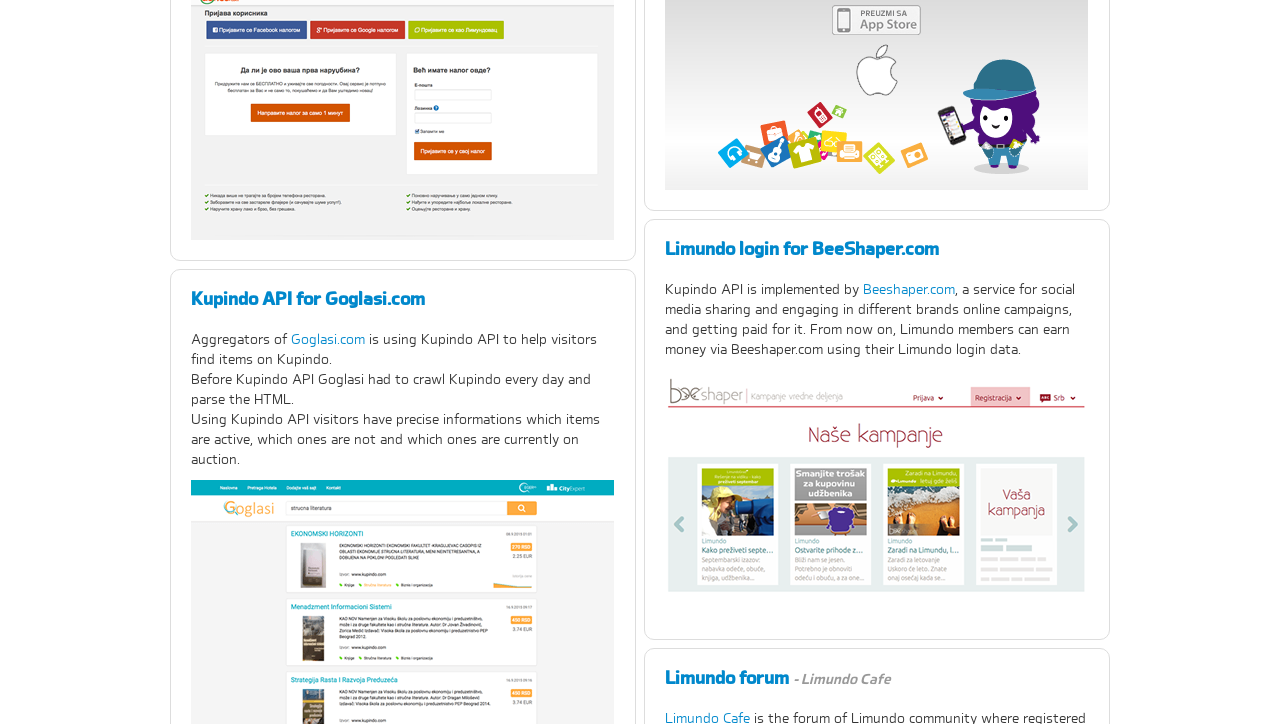Refer to the element description Contact and identify the corresponding bounding box in the screenshot. Format the coordinates as (top-left x, top-left y, bottom-right x, bottom-right y) with values in the range of 0 to 1.

None